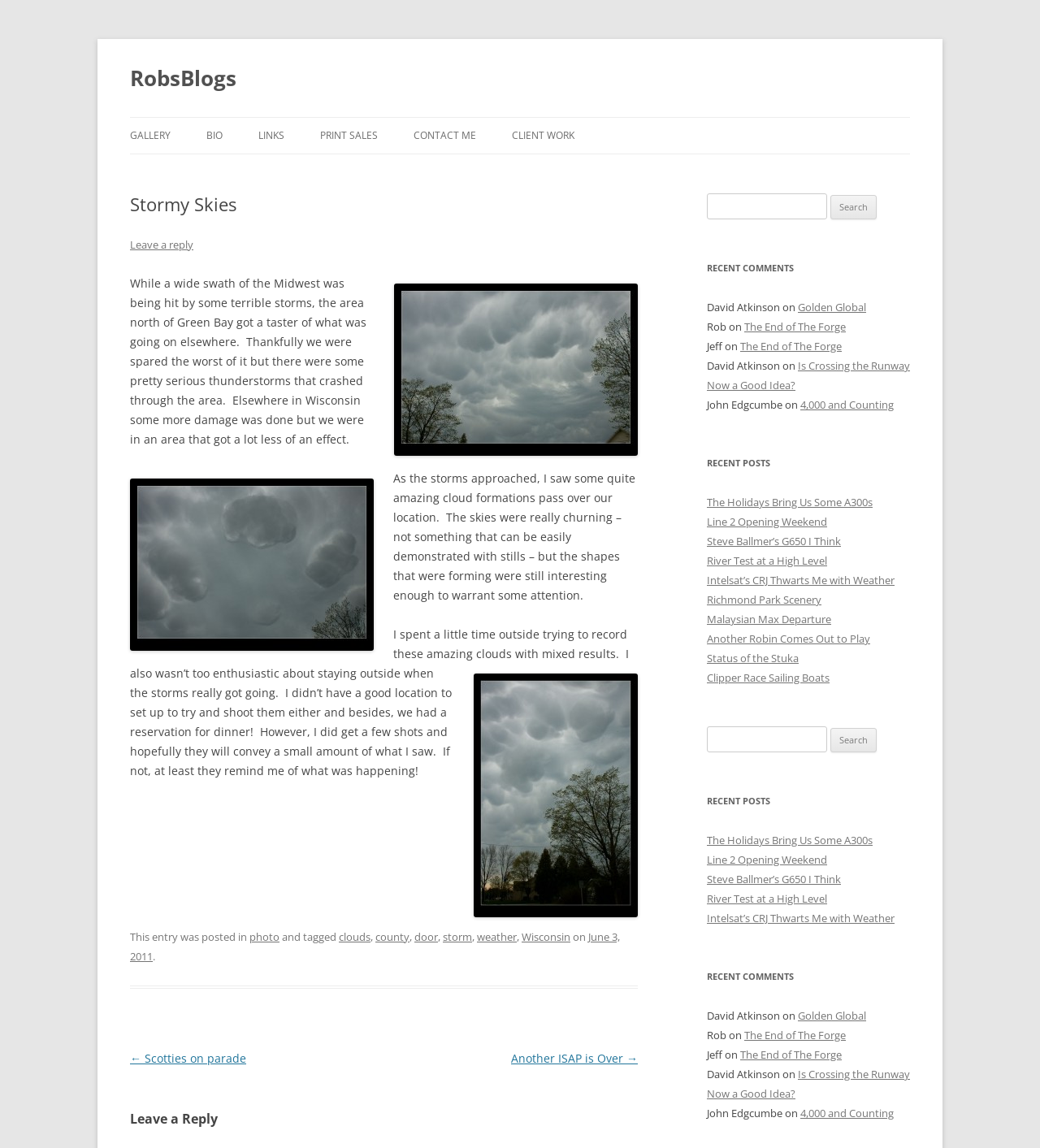Predict the bounding box coordinates of the UI element that matches this description: "Leave a reply". The coordinates should be in the format [left, top, right, bottom] with each value between 0 and 1.

[0.125, 0.206, 0.186, 0.219]